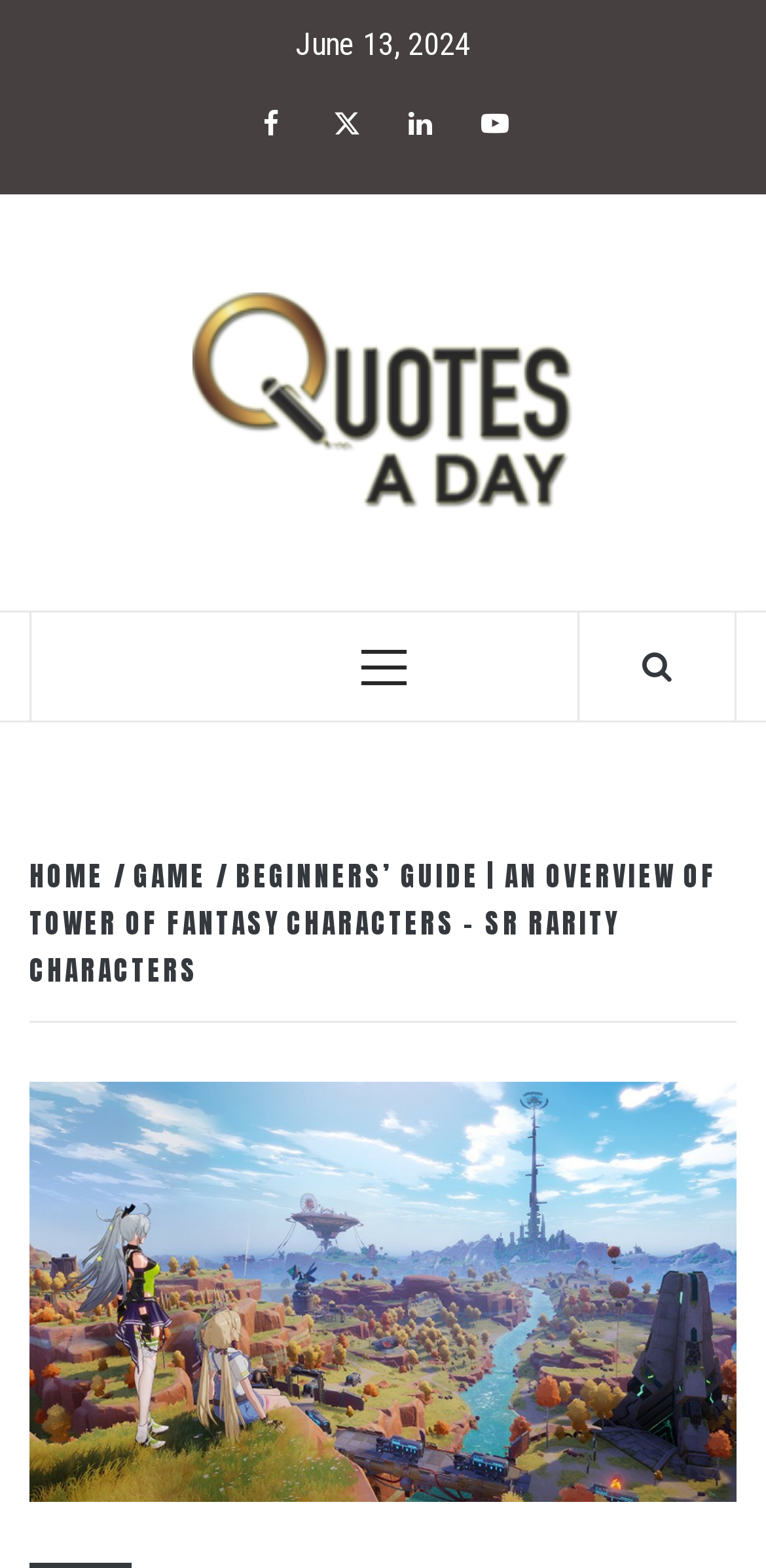Please locate the bounding box coordinates of the element that needs to be clicked to achieve the following instruction: "View YouTube channel". The coordinates should be four float numbers between 0 and 1, i.e., [left, top, right, bottom].

[0.603, 0.056, 0.69, 0.099]